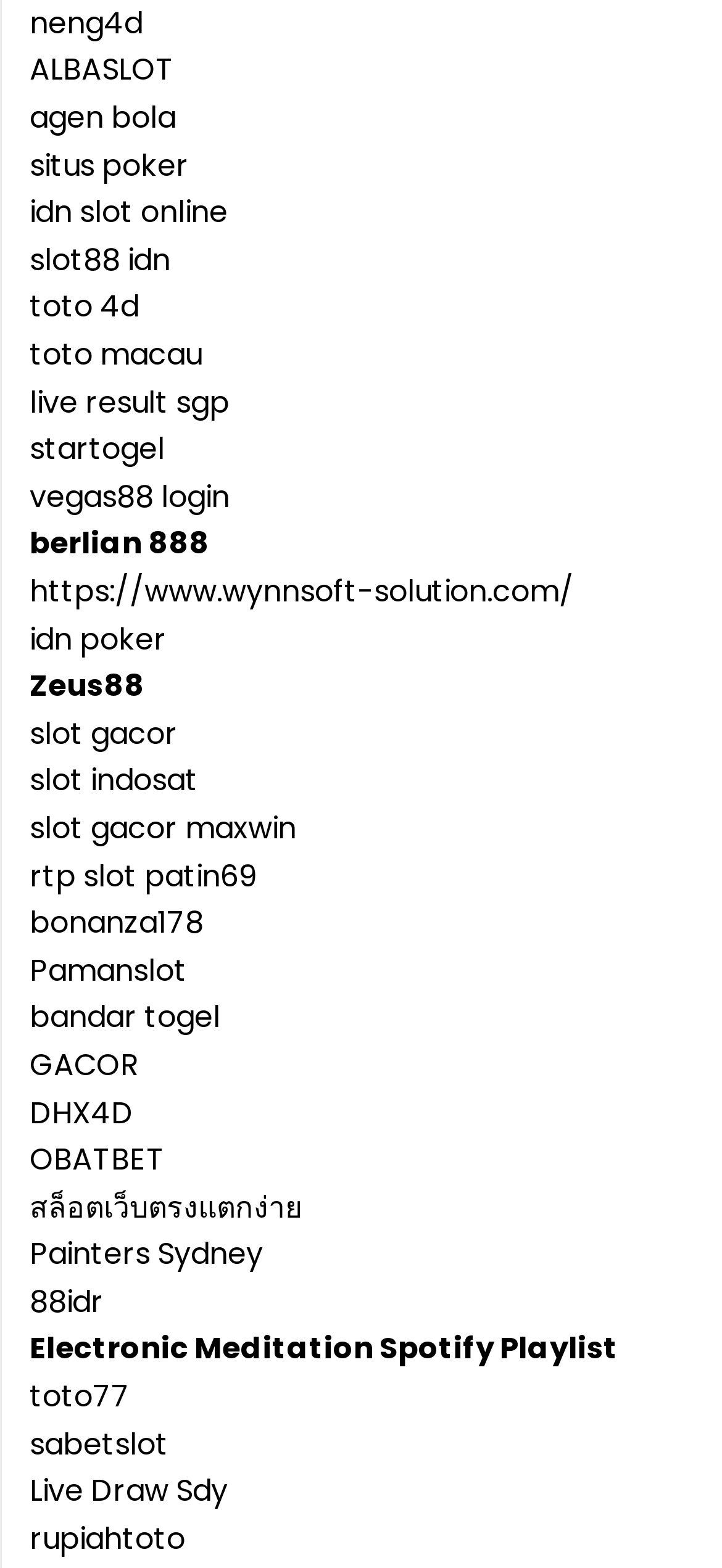What is the theme of the links listed on this webpage?
Refer to the image and respond with a one-word or short-phrase answer.

Online gaming and betting